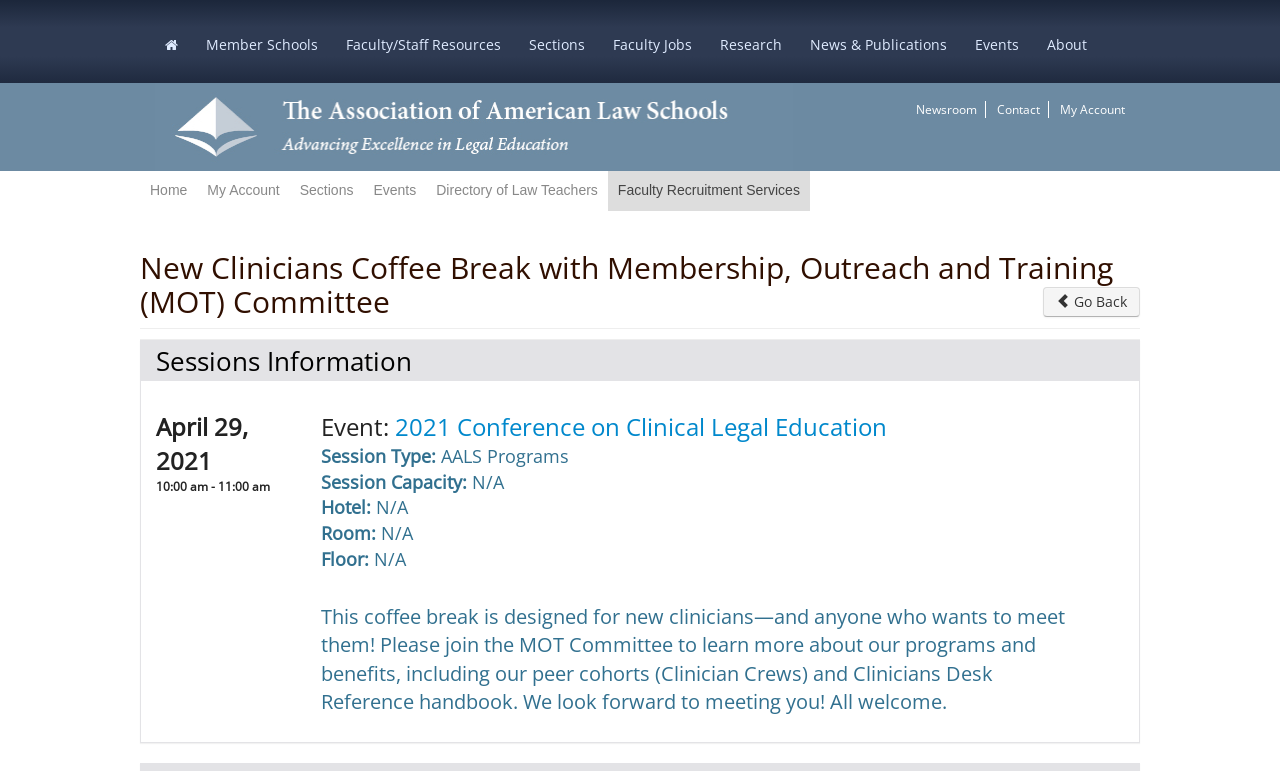Please provide the main heading of the webpage content.

New Clinicians Coffee Break with Membership, Outreach and Training (MOT) Committee
 Go Back